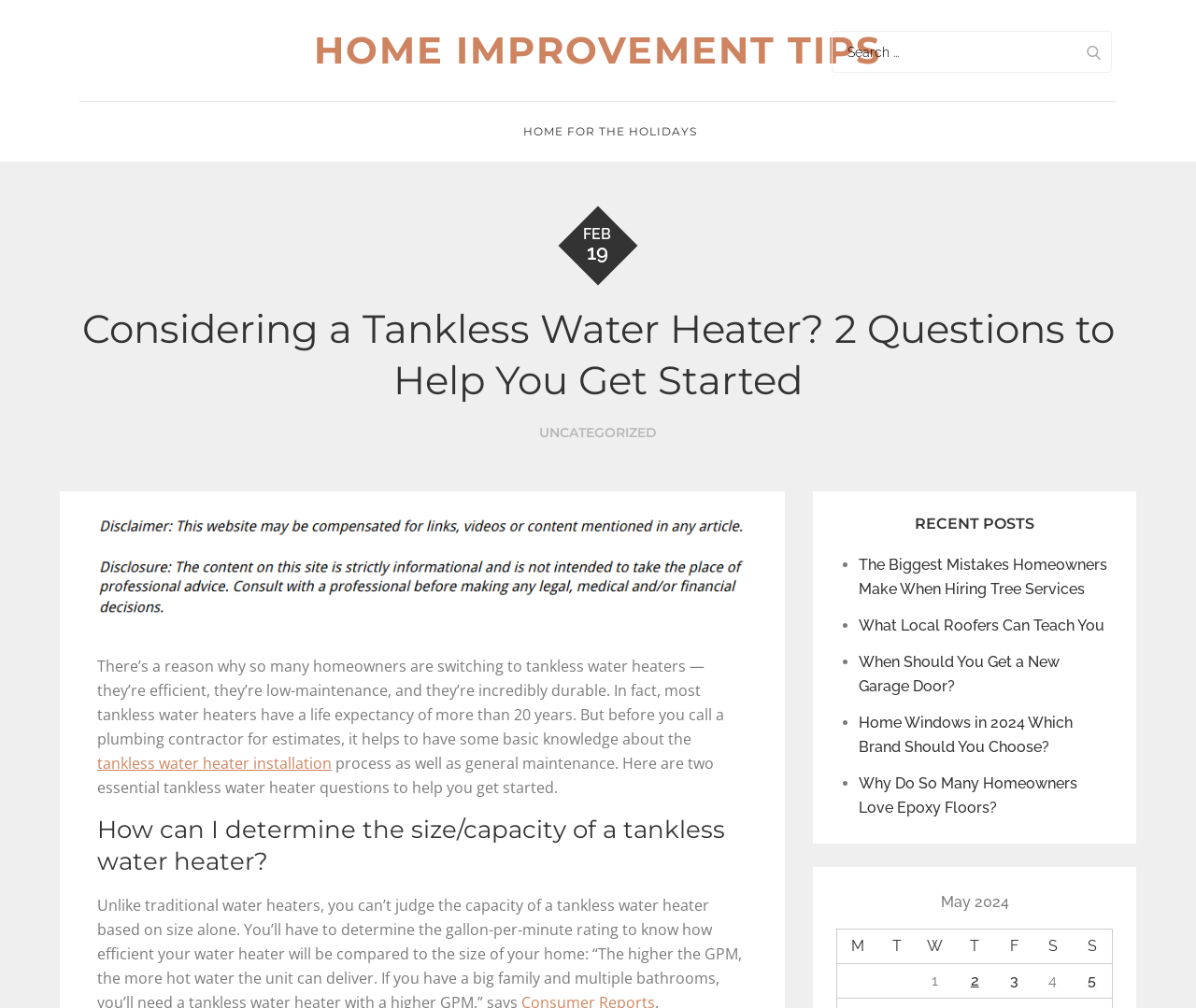Specify the bounding box coordinates of the area to click in order to follow the given instruction: "Check recent posts."

[0.7, 0.511, 0.93, 0.53]